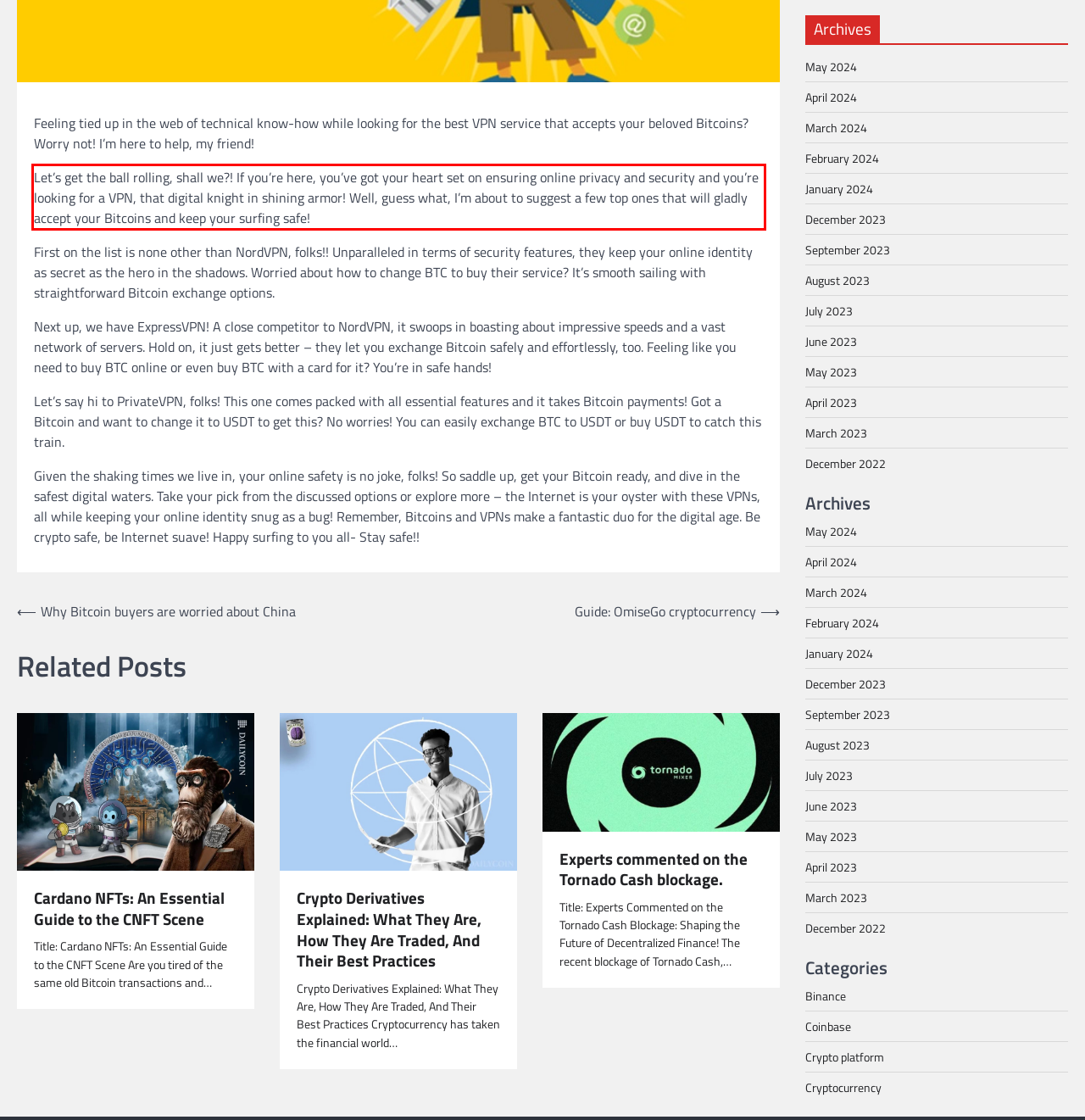Please examine the screenshot of the webpage and read the text present within the red rectangle bounding box.

Let’s get the ball rolling, shall we?! If you’re here, you’ve got your heart set on ensuring online privacy and security and you’re looking for a VPN, that digital knight in shining armor! Well, guess what, I’m about to suggest a few top ones that will gladly accept your Bitcoins and keep your surfing safe!